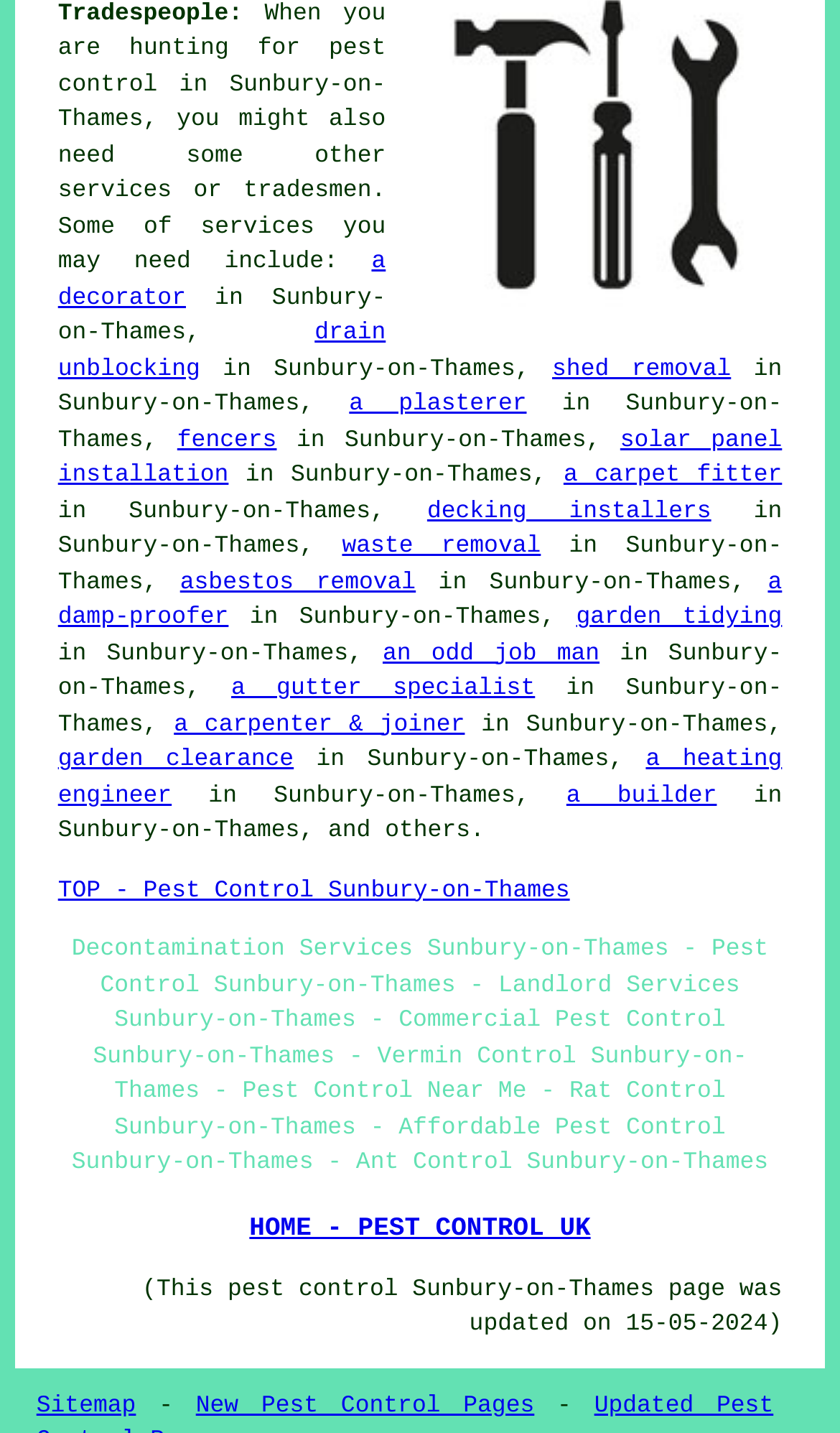When was the webpage last updated?
Please give a detailed and elaborate answer to the question.

The webpage contains a static text element at the bottom indicating that the pest control Sunbury-on-Thames page was updated on 15-05-2024.